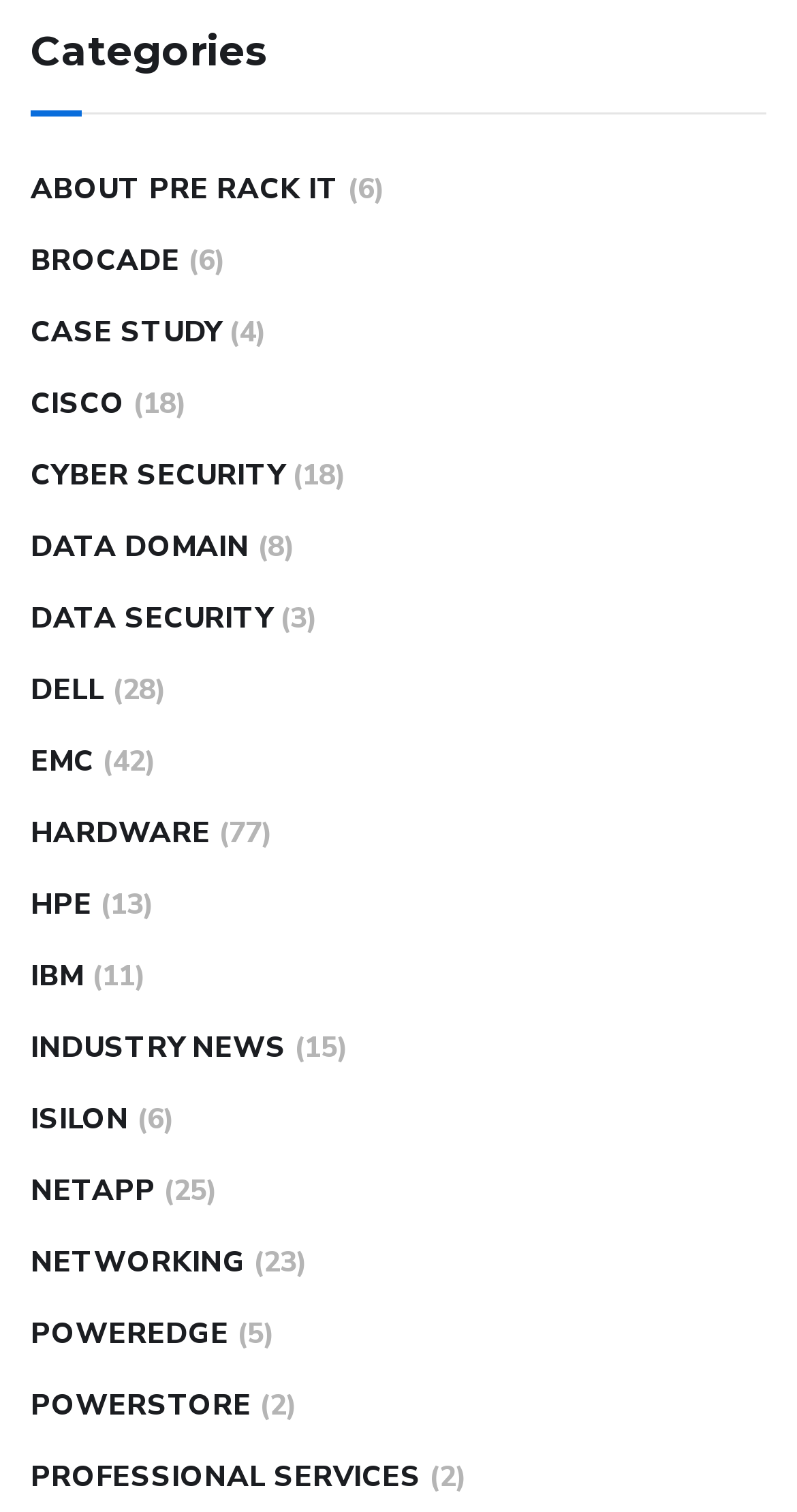Identify the bounding box for the described UI element. Provide the coordinates in (top-left x, top-left y, bottom-right x, bottom-right y) format with values ranging from 0 to 1: Data Security

[0.038, 0.393, 0.341, 0.426]